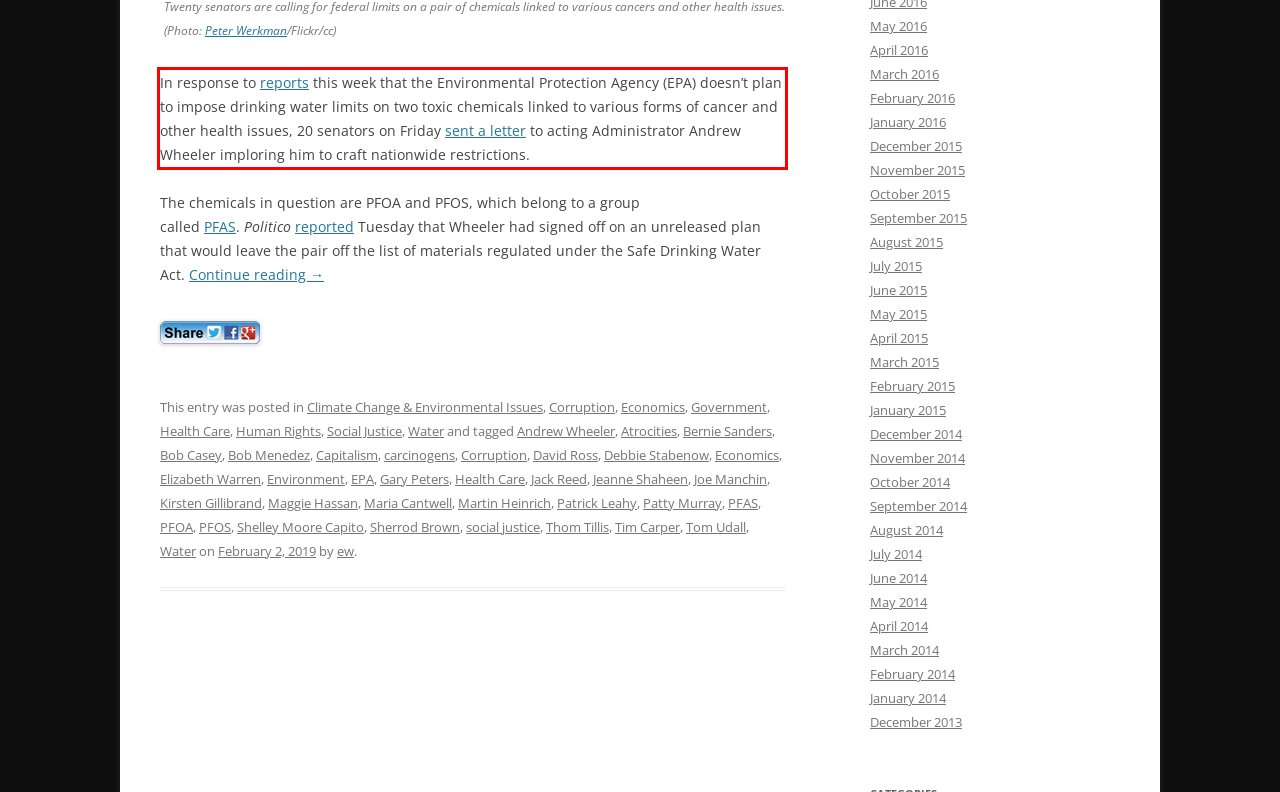You are given a screenshot of a webpage with a UI element highlighted by a red bounding box. Please perform OCR on the text content within this red bounding box.

In response to reports this week that the Environmental Protection Agency (EPA) doesn’t plan to impose drinking water limits on two toxic chemicals linked to various forms of cancer and other health issues, 20 senators on Friday sent a letter to acting Administrator Andrew Wheeler imploring him to craft nationwide restrictions.